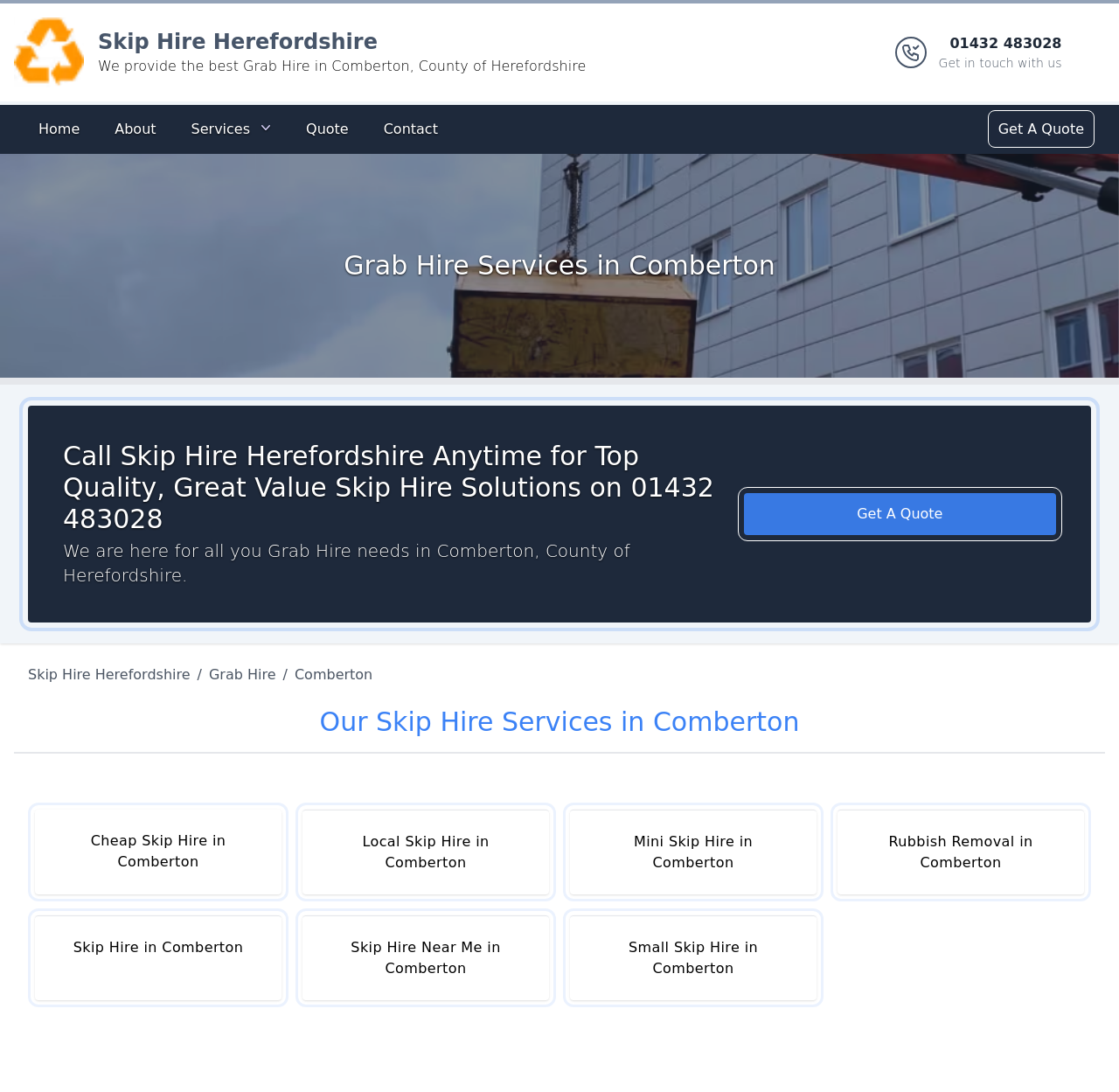Please find and give the text of the main heading on the webpage.

Grab Hire Services in Comberton